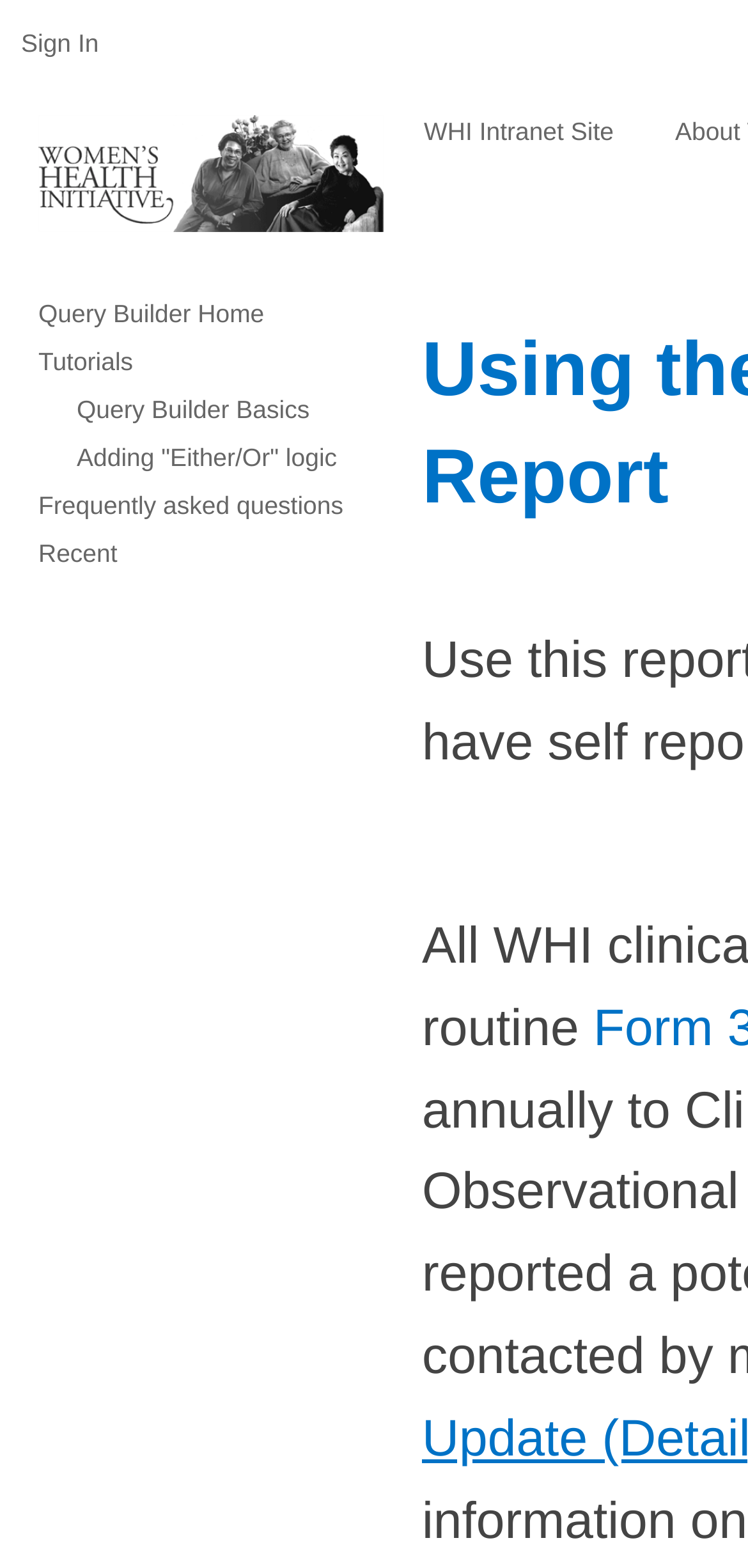Pinpoint the bounding box coordinates for the area that should be clicked to perform the following instruction: "Visit the Db Public page".

[0.051, 0.073, 0.513, 0.148]